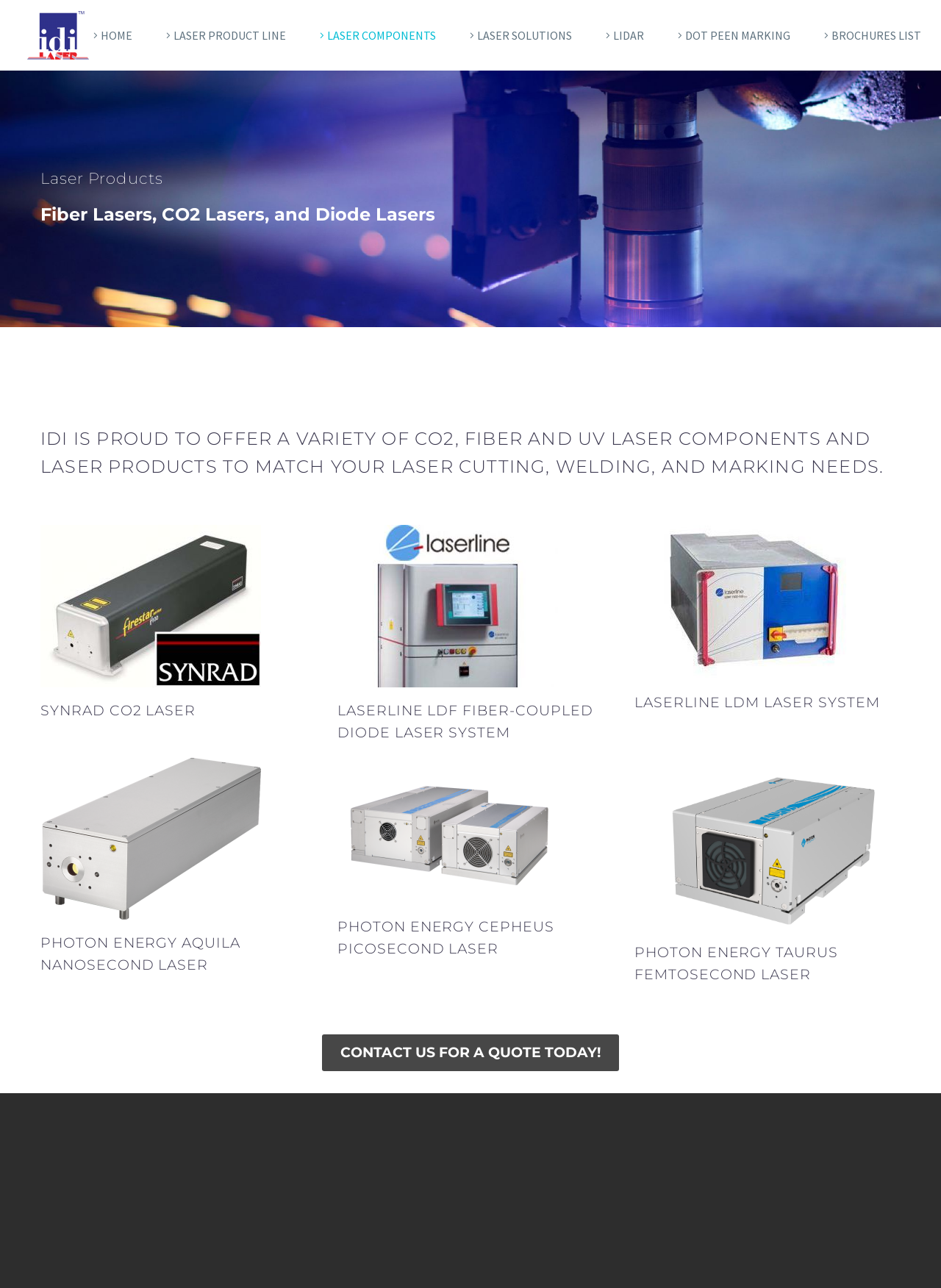Kindly determine the bounding box coordinates of the area that needs to be clicked to fulfill this instruction: "Click on HOME".

[0.079, 0.005, 0.156, 0.05]